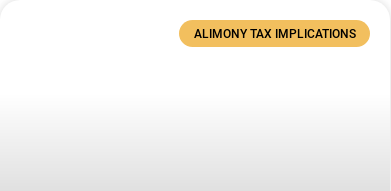Provide a thorough description of the image, including all visible elements.

The image titled "Tax Implications of Alimony and Child Support" presents a visually striking button featuring the phrase "ALIMONY TAX IMPLICATIONS" prominently displayed in bold, black text on a vibrant yellow background. This design aims to draw attention to crucial information regarding the tax considerations that come into play for those involved in alimony and child support arrangements. The contrasting colors enhance visibility, making the text easy to read, and it is positioned within a clean, white space that encapsulates the topic effectively. This image serves as a gateway to deeper insights within the article that addresses the financial undertones of personal relationships, emphasizing the importance of understanding tax obligations in these contexts.